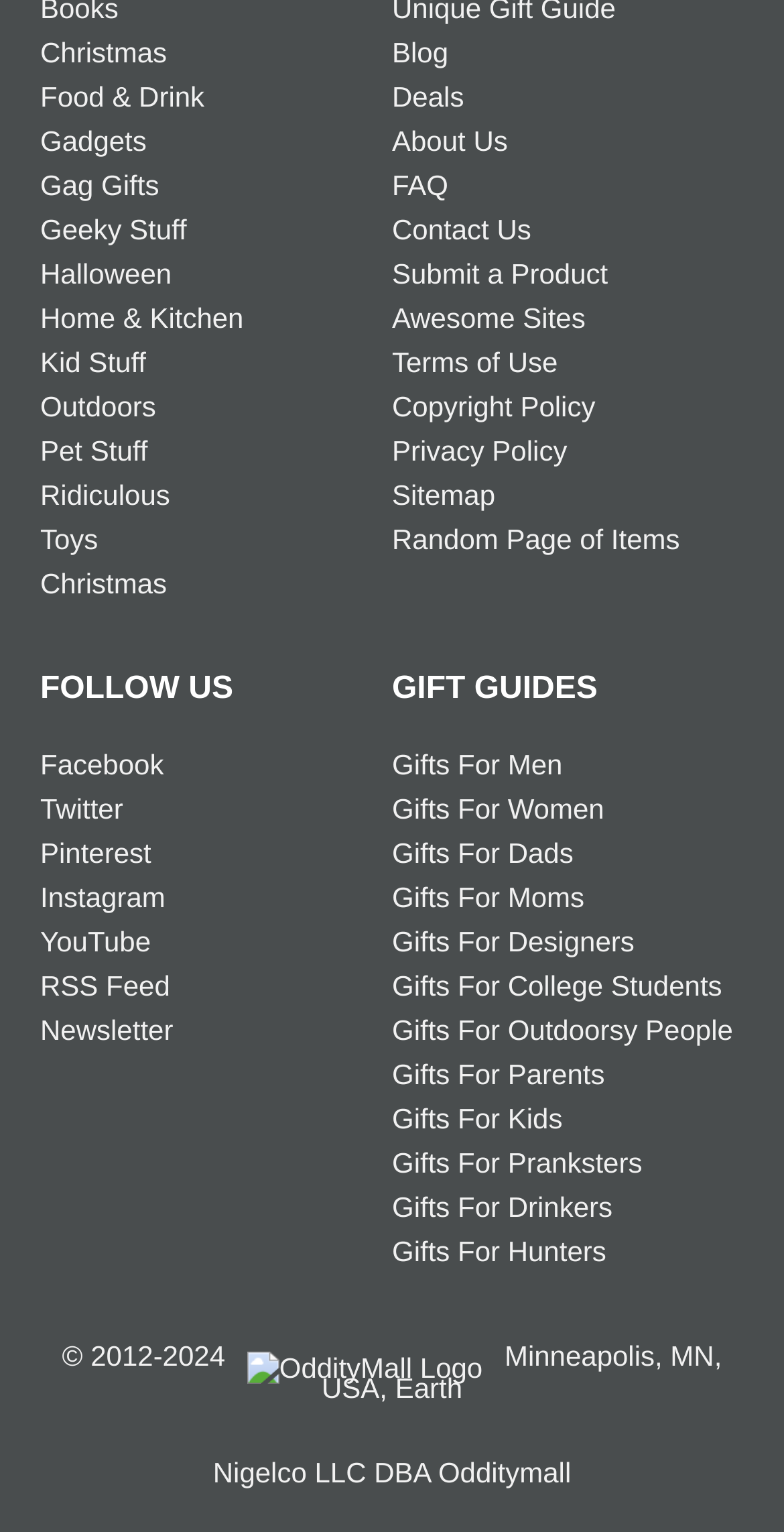Provide a one-word or short-phrase response to the question:
How many gift guides are available on the website?

12